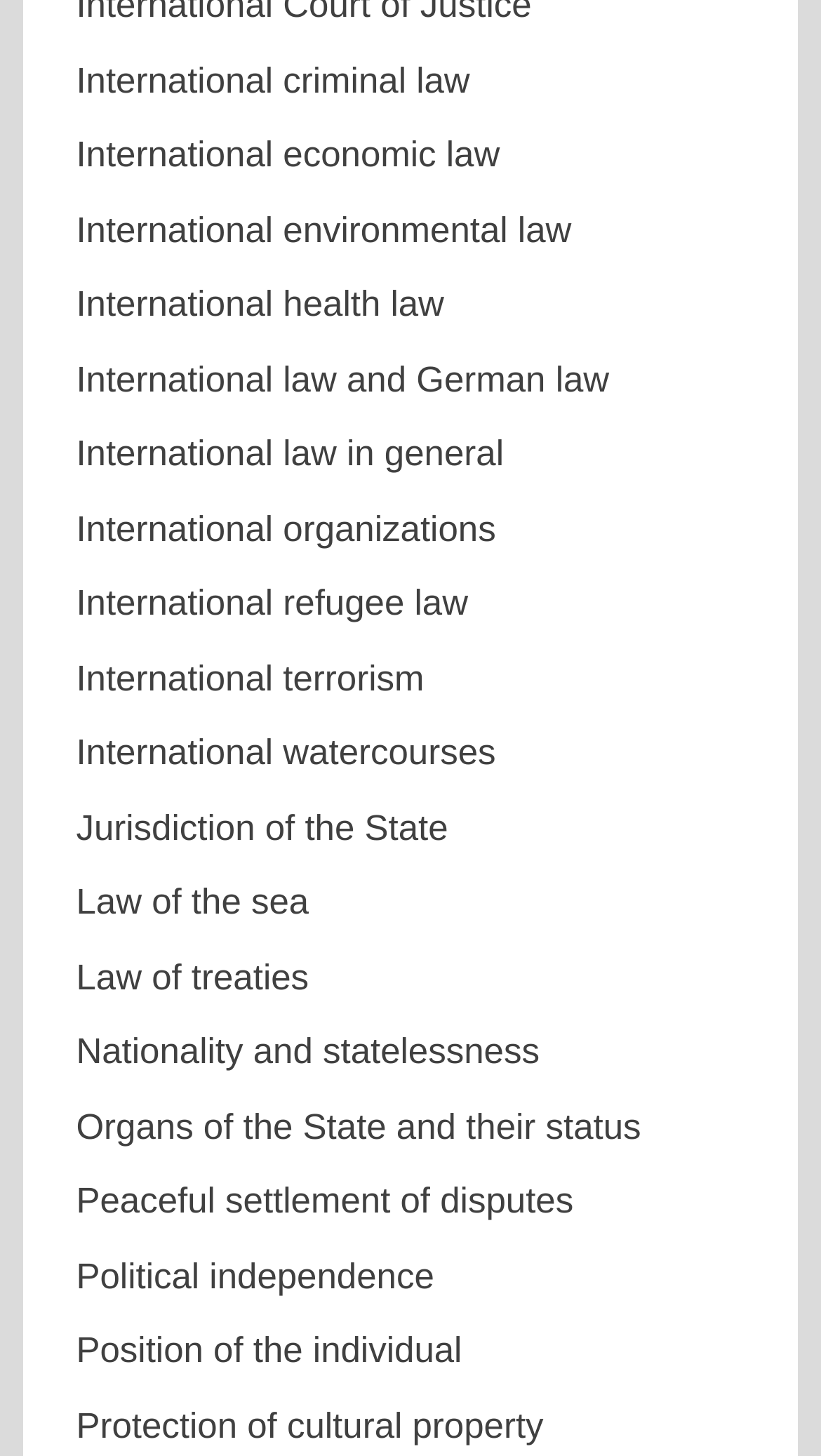Indicate the bounding box coordinates of the clickable region to achieve the following instruction: "Explore International environmental law."

[0.093, 0.145, 0.696, 0.172]